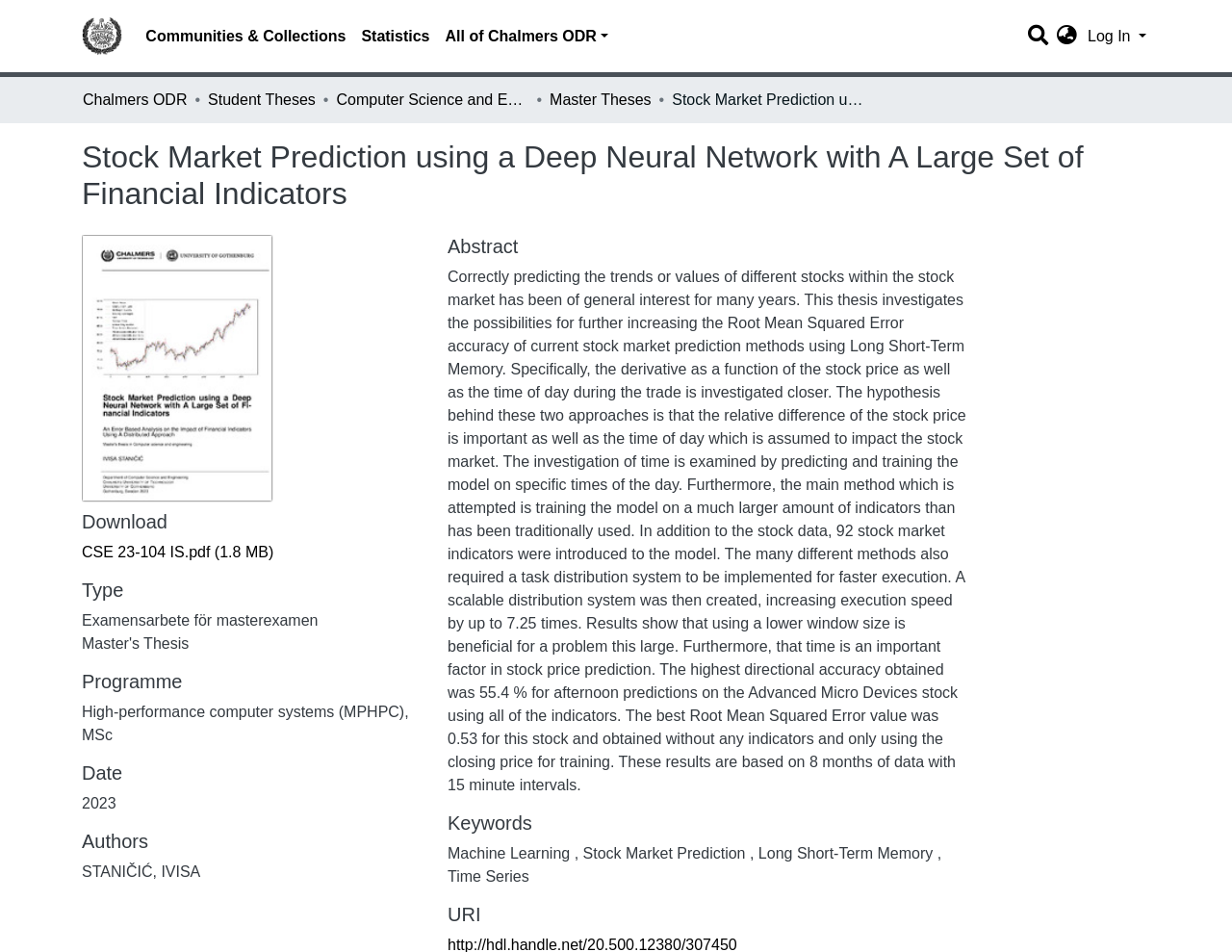Identify the bounding box coordinates of the element to click to follow this instruction: 'Switch language'. Ensure the coordinates are four float values between 0 and 1, provided as [left, top, right, bottom].

[0.853, 0.026, 0.88, 0.051]